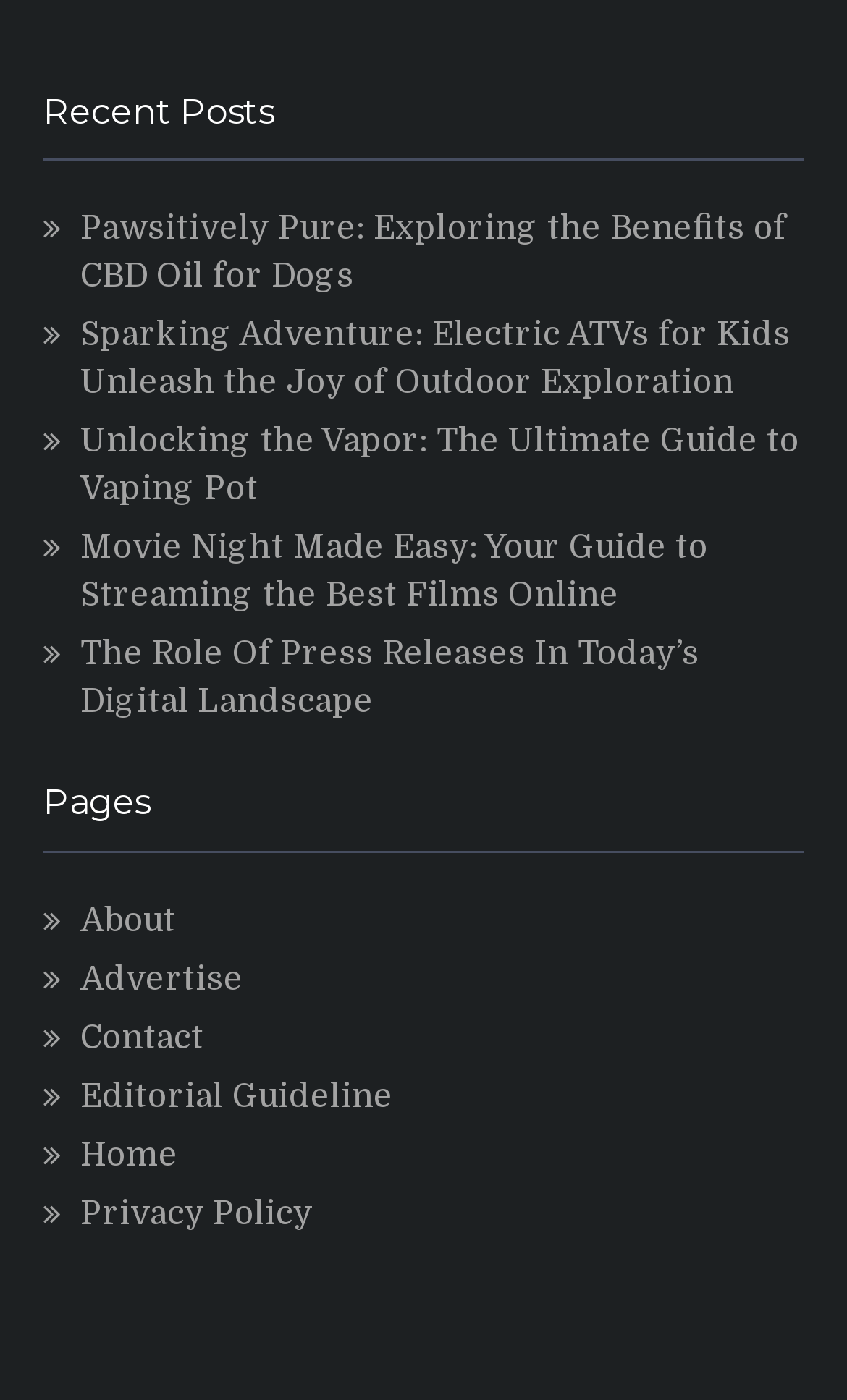How many headings are on this webpage? Please answer the question using a single word or phrase based on the image.

2